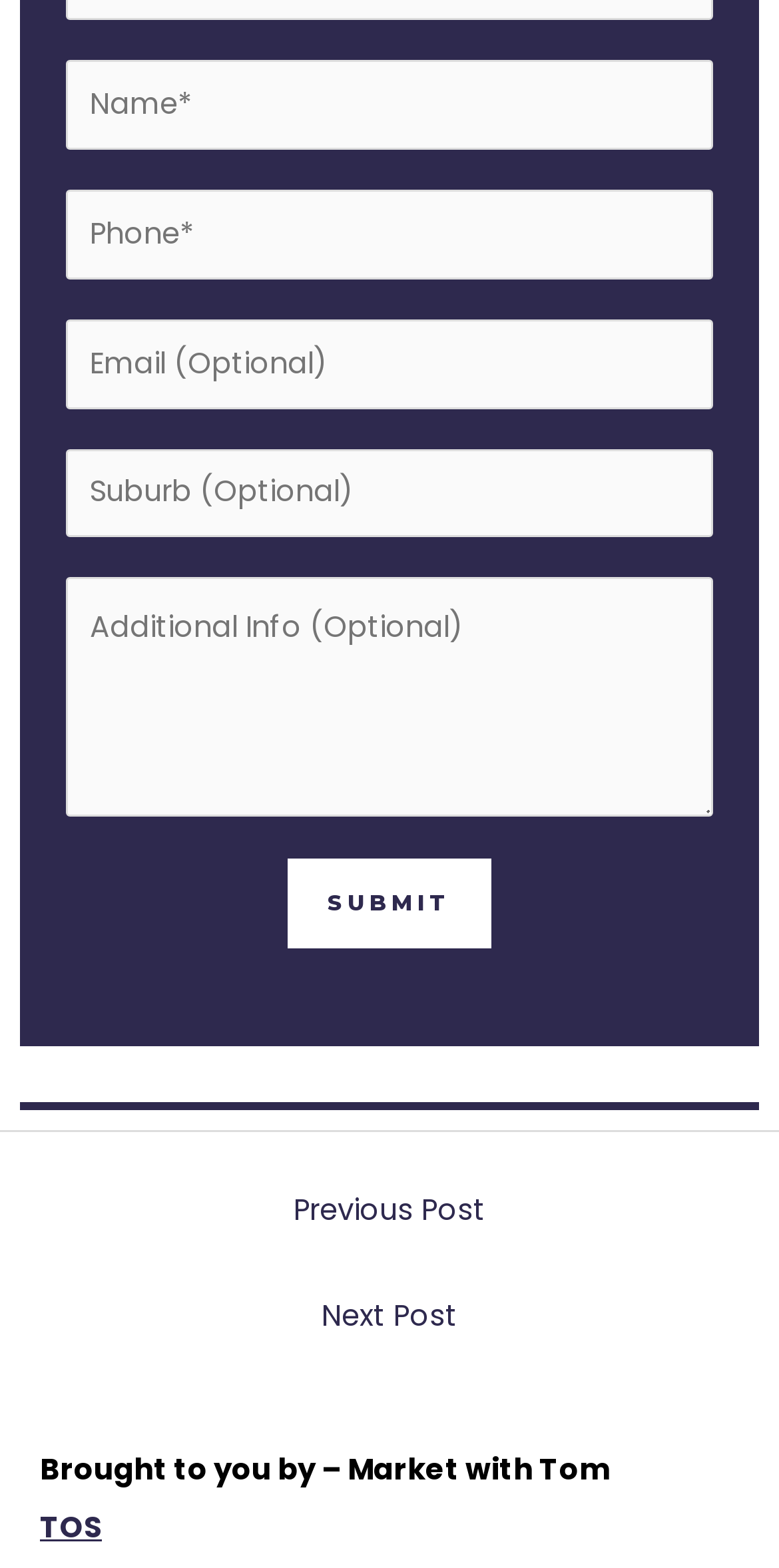Please find the bounding box coordinates of the section that needs to be clicked to achieve this instruction: "Enter your name".

[0.085, 0.038, 0.915, 0.095]